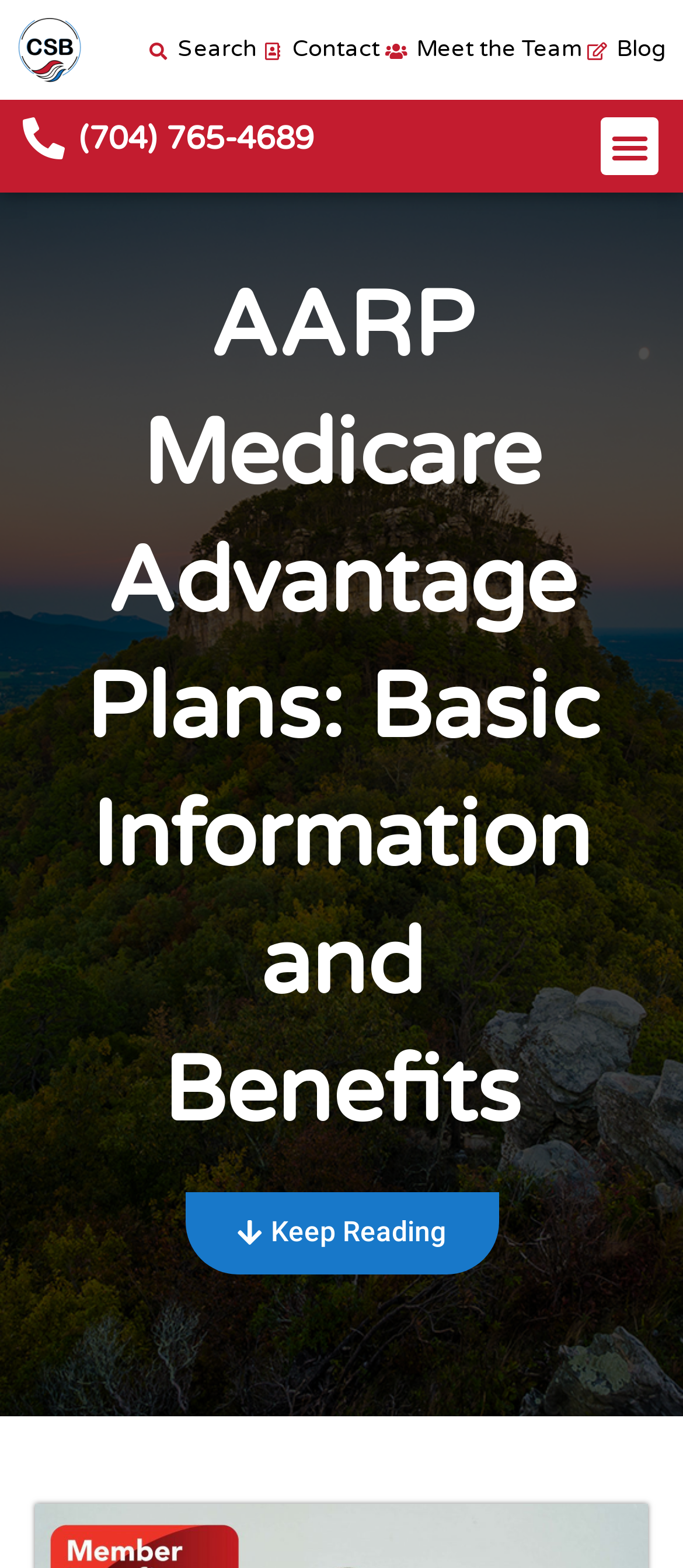Please answer the following query using a single word or phrase: 
What is the link at the bottom of the main content?

Keep Reading